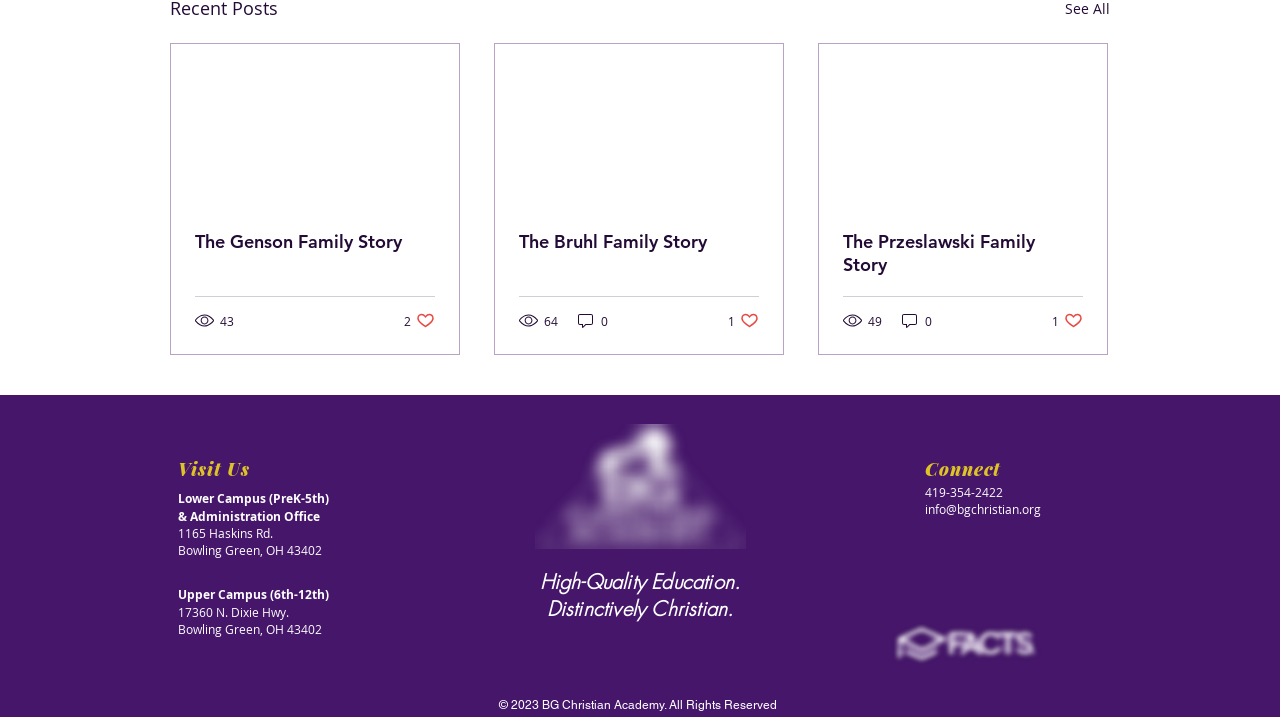What is the phone number to connect with the academy?
Please use the image to provide a one-word or short phrase answer.

419-354-2422